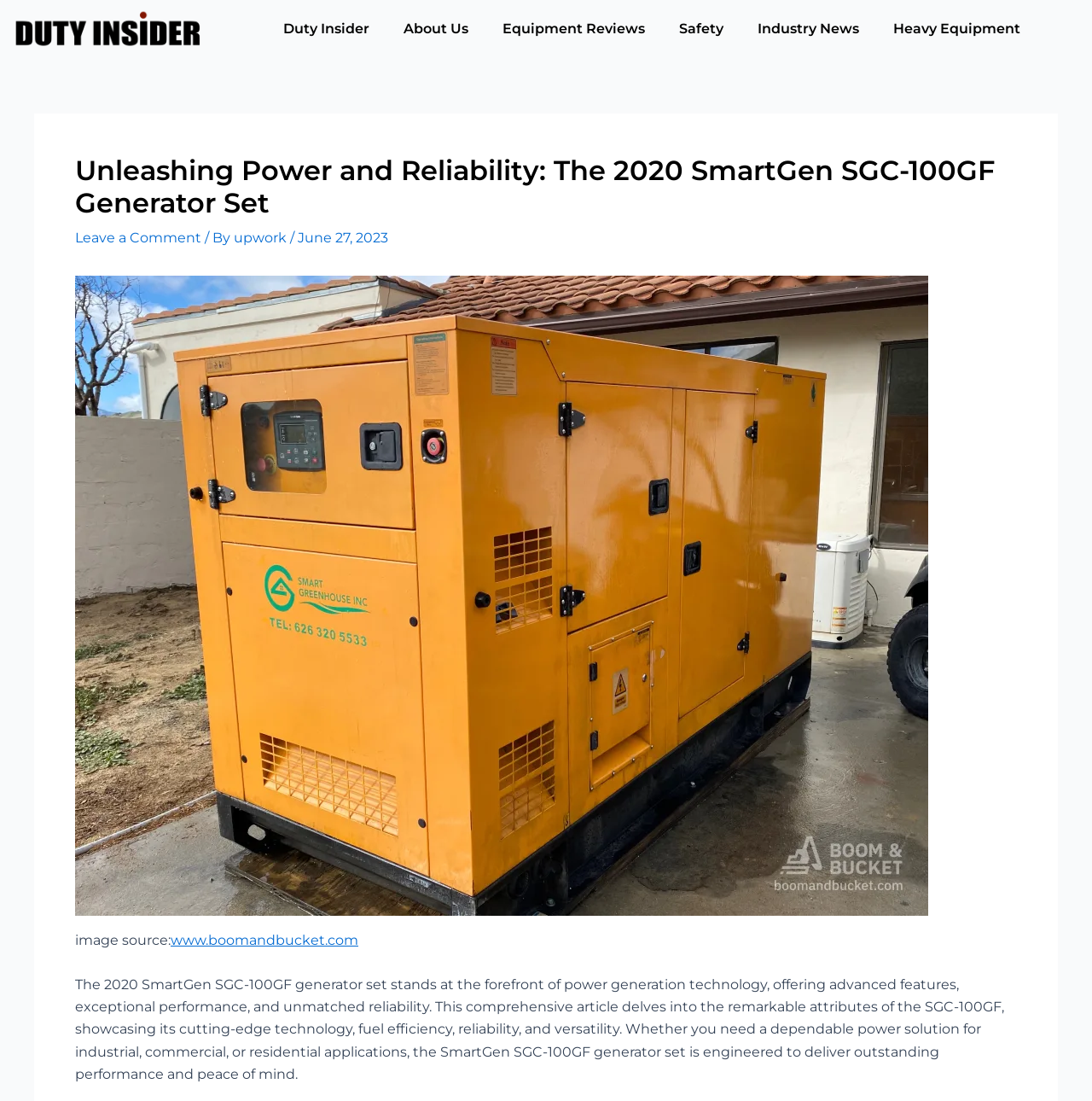Identify the bounding box coordinates of the region that needs to be clicked to carry out this instruction: "Check the image source". Provide these coordinates as four float numbers ranging from 0 to 1, i.e., [left, top, right, bottom].

[0.156, 0.846, 0.328, 0.861]